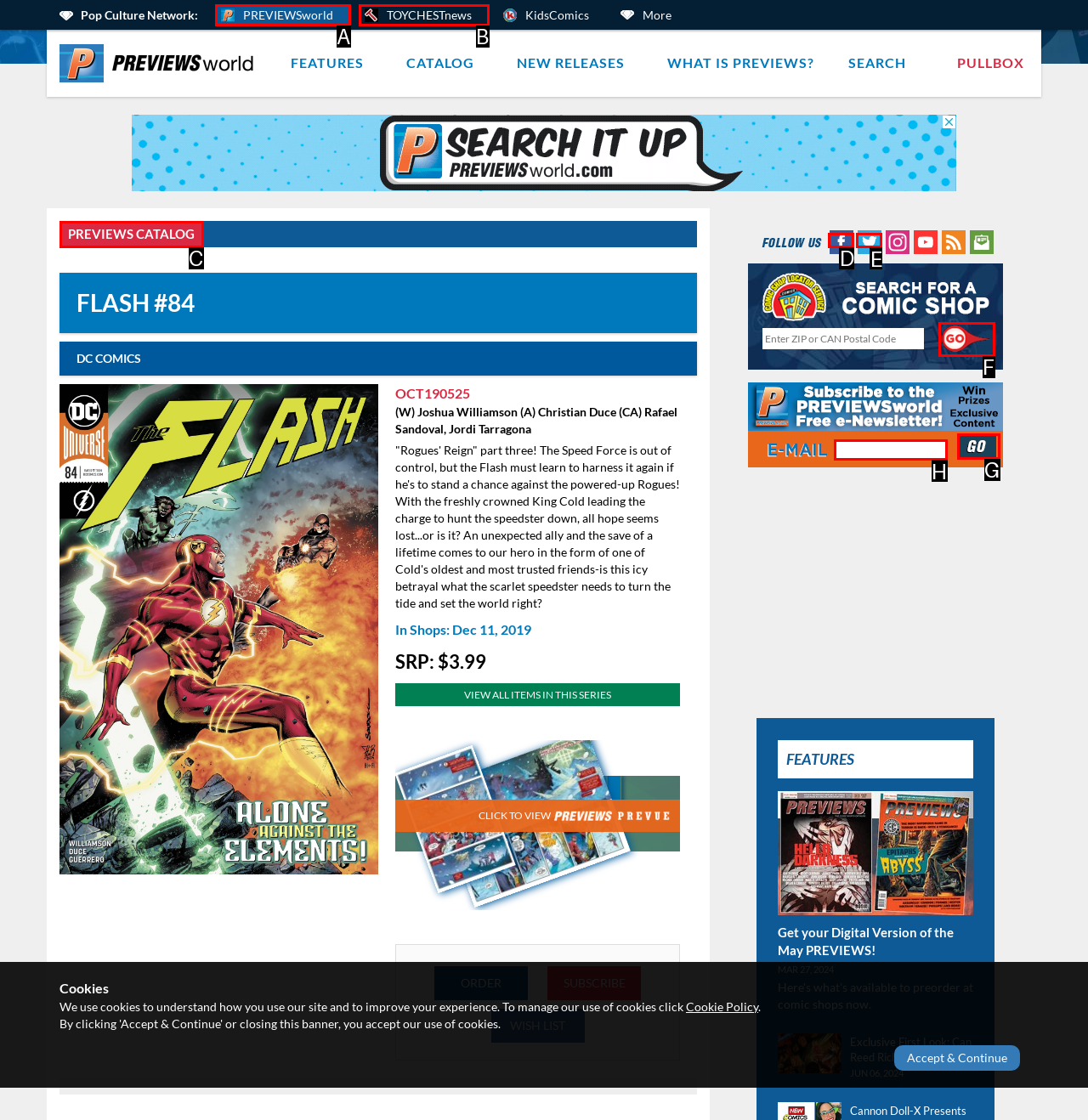Determine which HTML element should be clicked to carry out the following task: Follow PREVIEWSworld on Facebook Respond with the letter of the appropriate option.

D